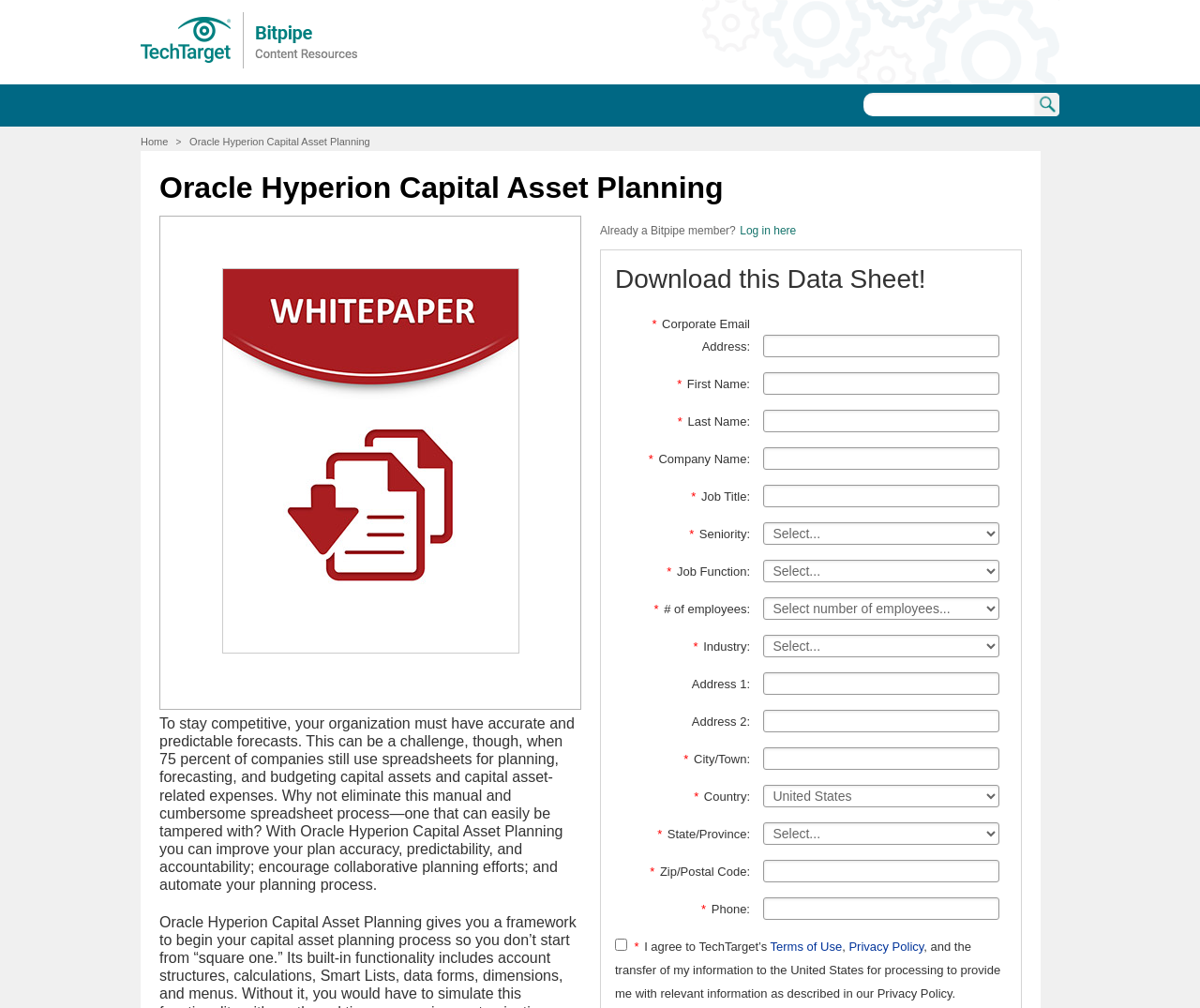What is the format of the 'Seniority' field in the form?
Answer the question with a single word or phrase derived from the image.

ComboBox